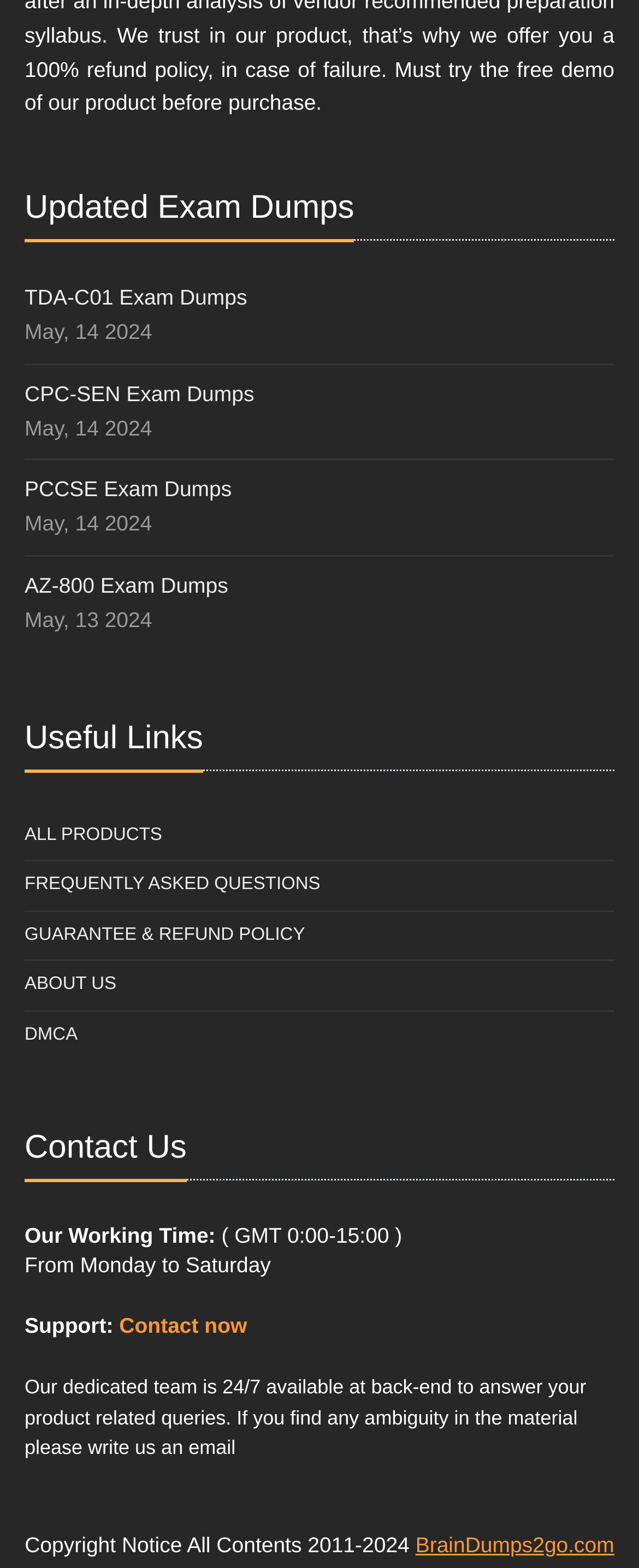What is the latest exam dump updated?
From the image, provide a succinct answer in one word or a short phrase.

May, 14 2024